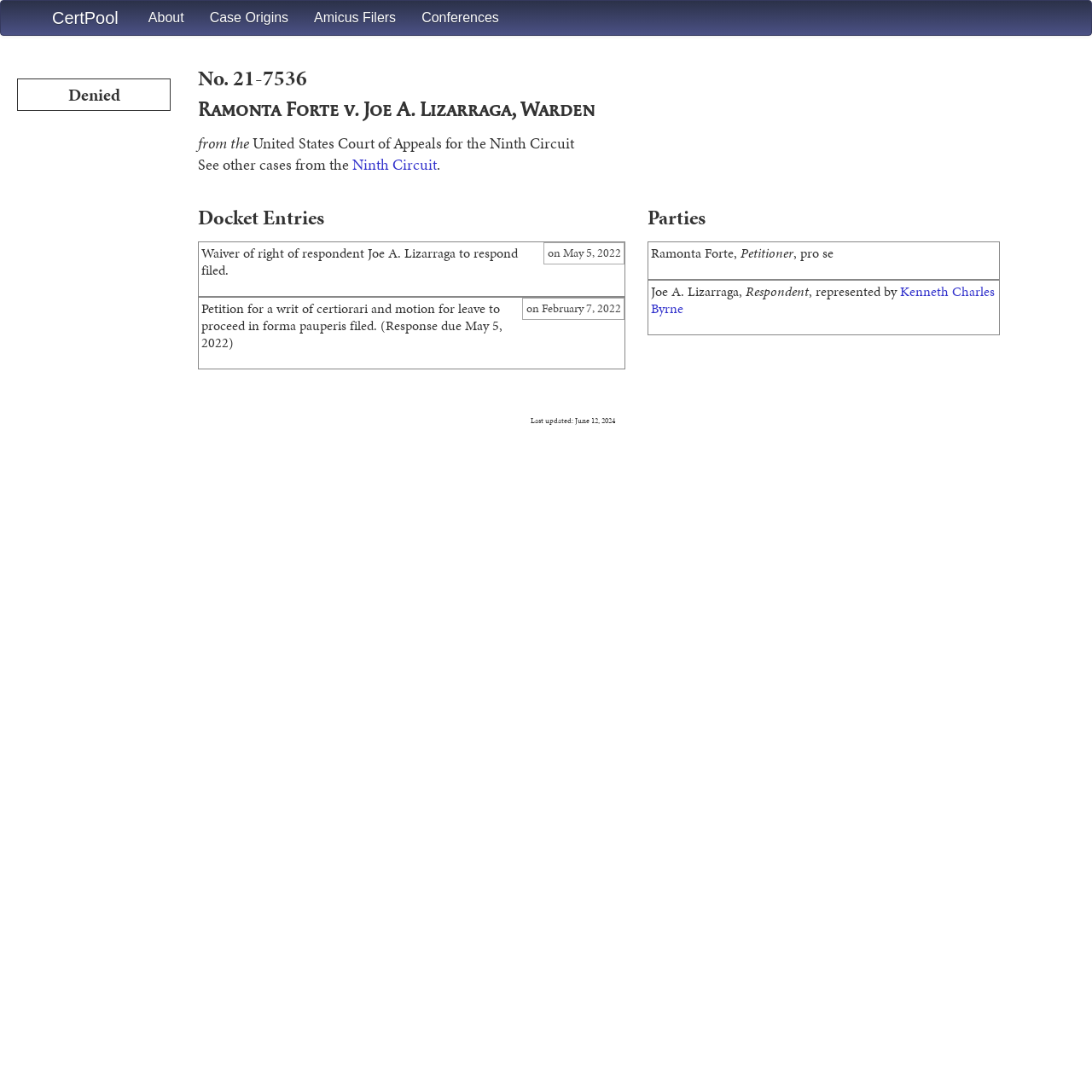Given the description of the UI element: "CertPool", predict the bounding box coordinates in the form of [left, top, right, bottom], with each value being a float between 0 and 1.

[0.032, 0.001, 0.124, 0.032]